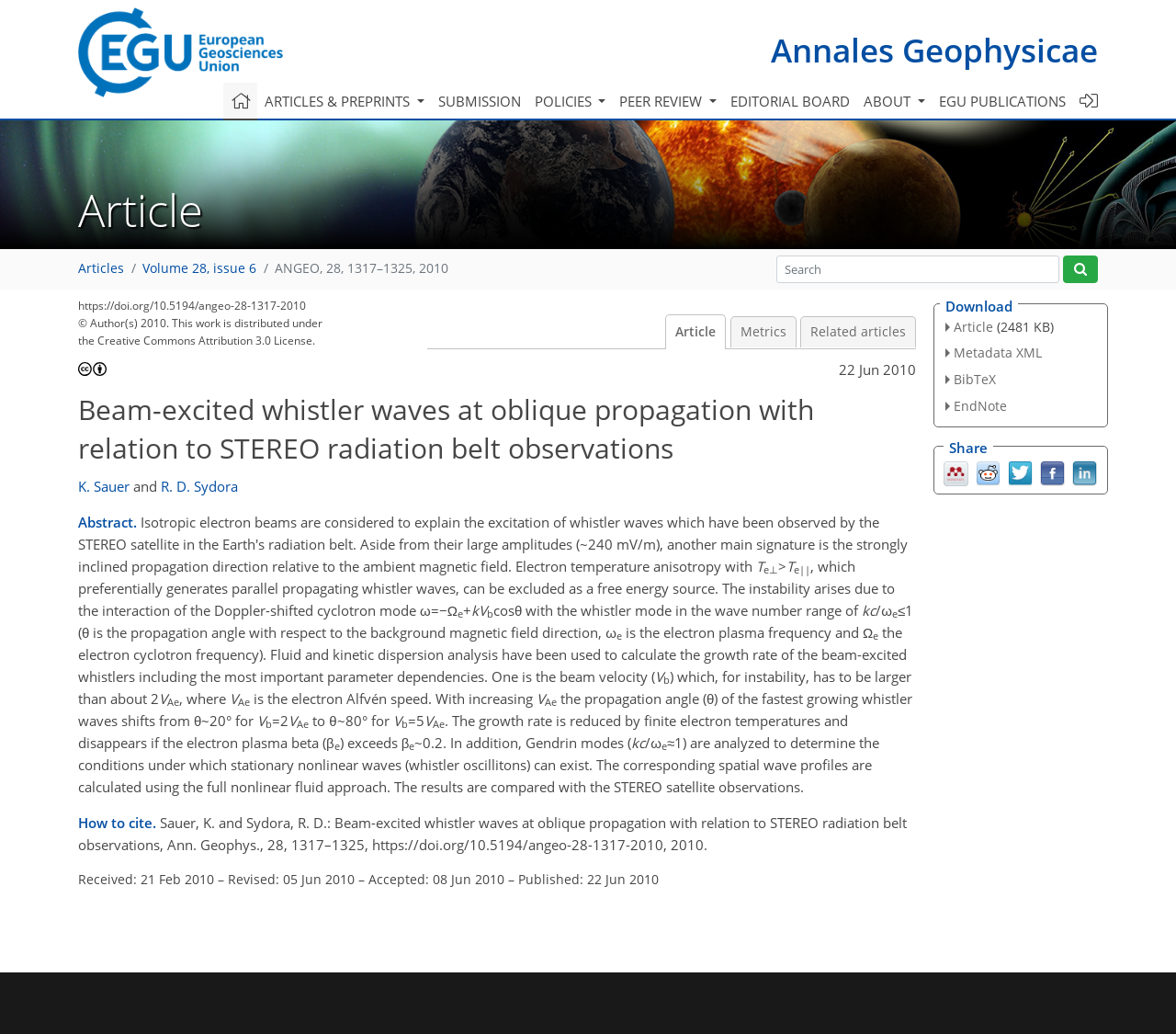Determine the bounding box coordinates for the area you should click to complete the following instruction: "Click on the 'ARTICLES & PREPRINTS' button".

[0.219, 0.08, 0.366, 0.116]